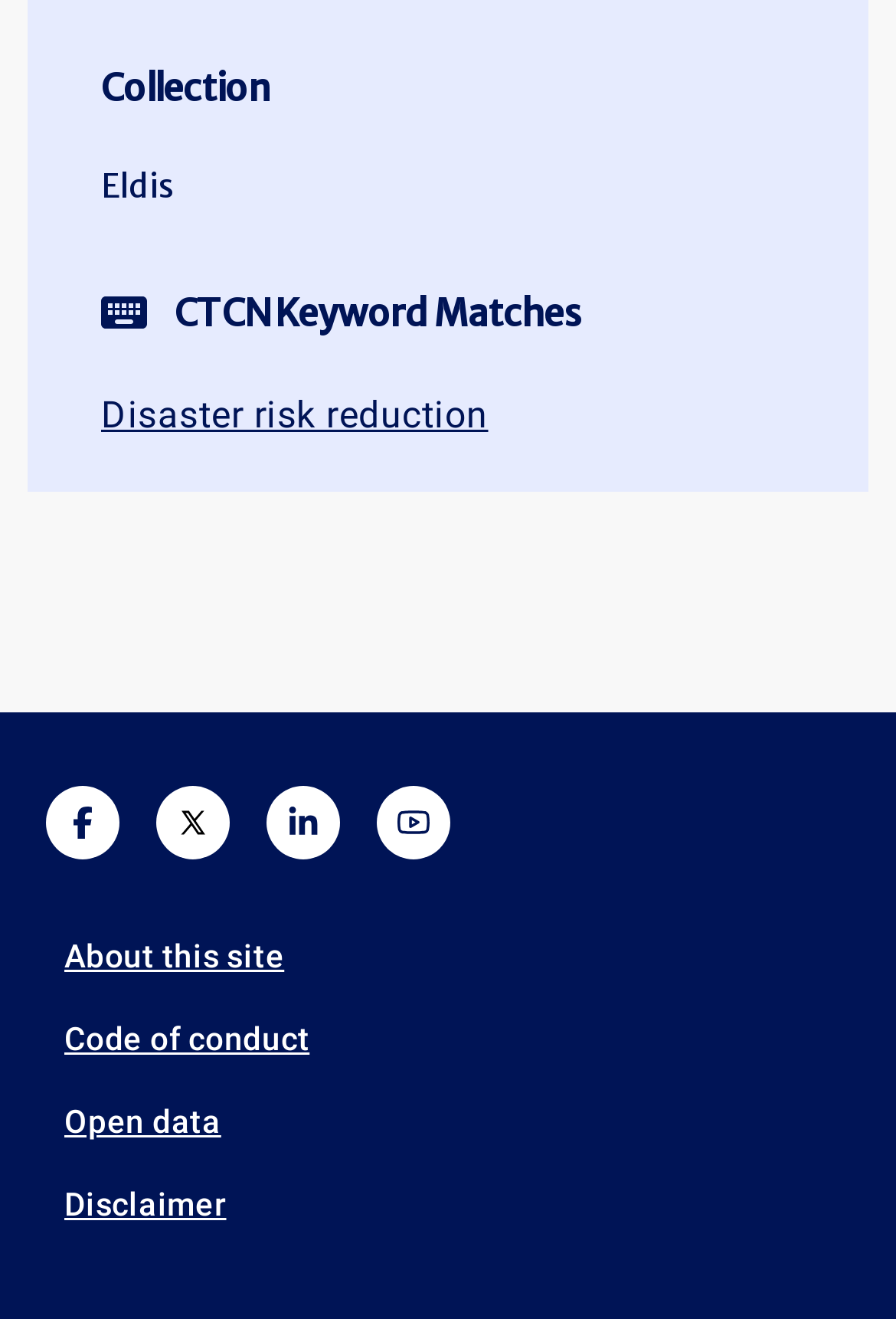Bounding box coordinates are specified in the format (top-left x, top-left y, bottom-right x, bottom-right y). All values are floating point numbers bounded between 0 and 1. Please provide the bounding box coordinate of the region this sentence describes: Open data

[0.051, 0.819, 0.949, 0.882]